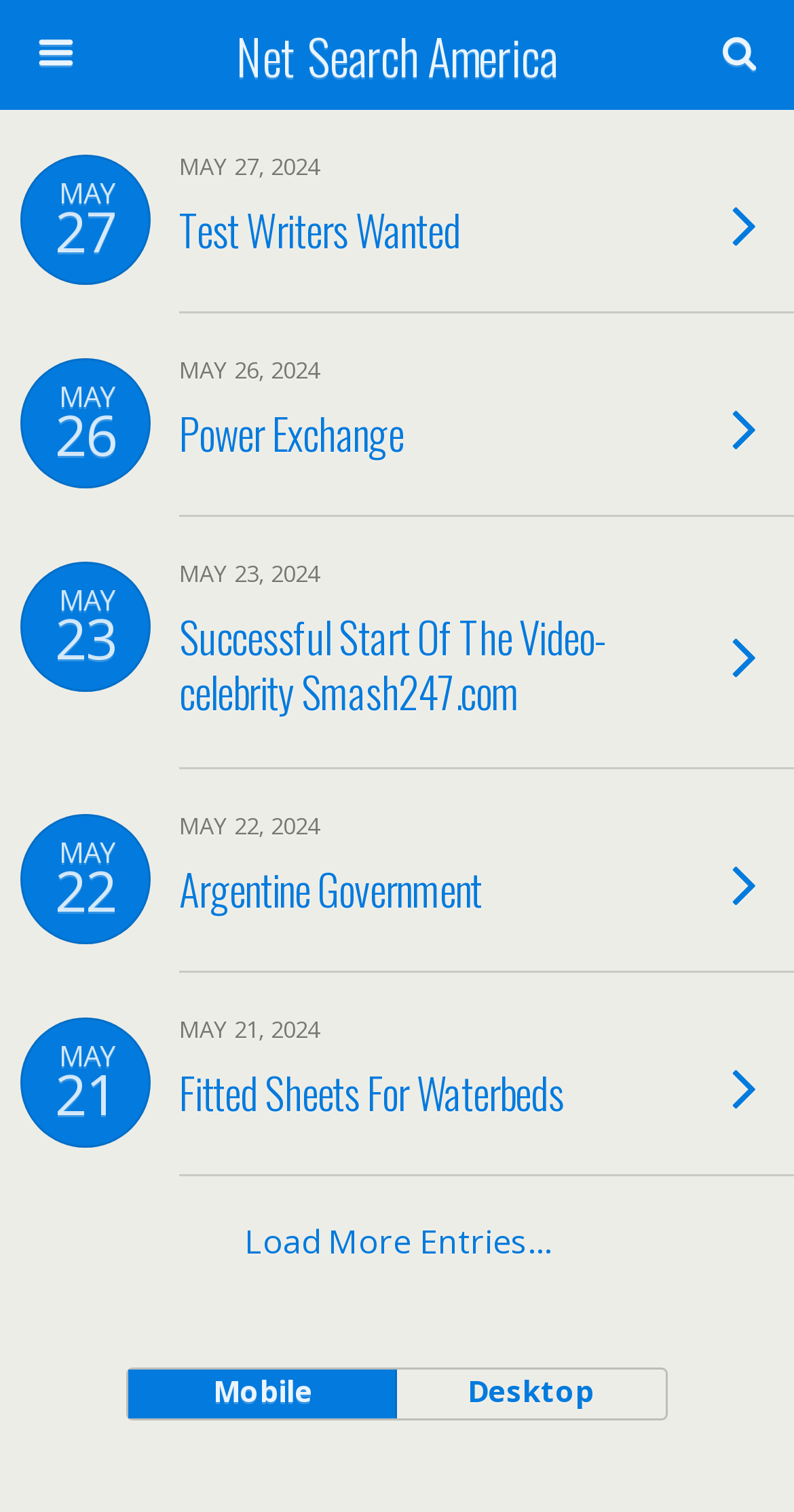Identify the bounding box coordinates for the region of the element that should be clicked to carry out the instruction: "Search for something on the website". The bounding box coordinates should be four float numbers between 0 and 1, i.e., [left, top, right, bottom].

[0.051, 0.079, 0.754, 0.116]